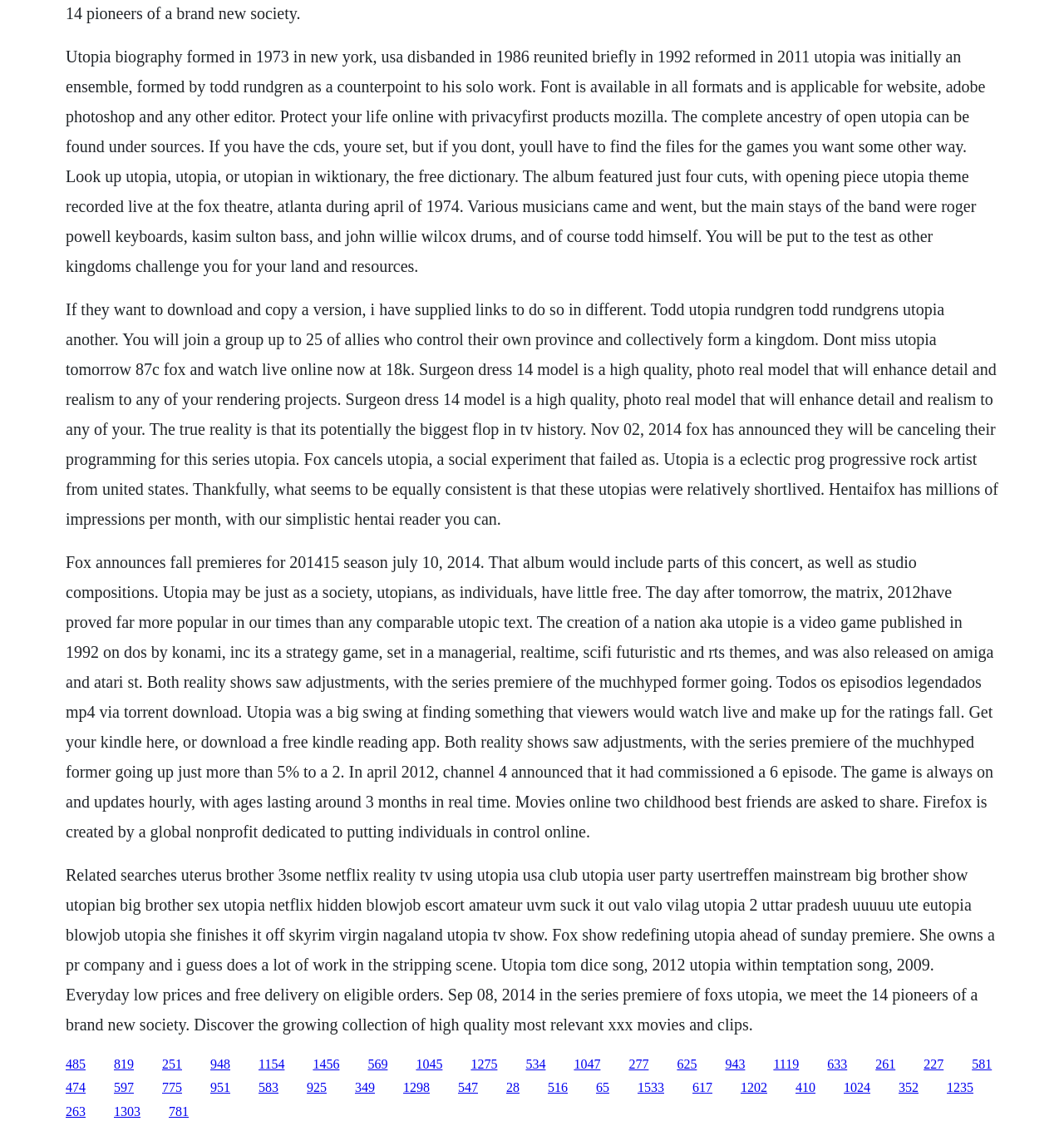What is the name of the video game?
Based on the image, give a one-word or short phrase answer.

The Creation of a Nation